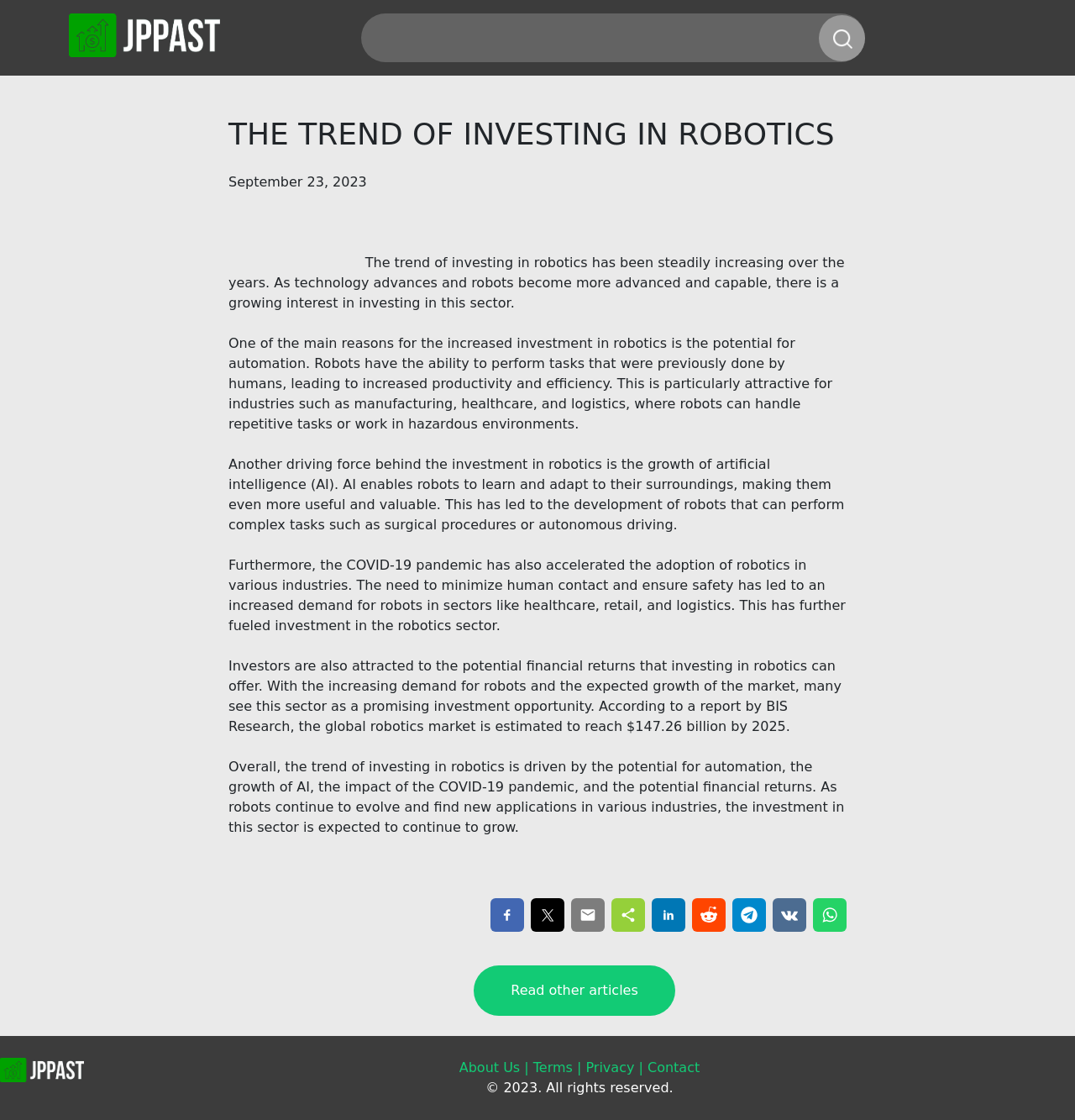Please provide the bounding box coordinates for the element that needs to be clicked to perform the instruction: "Click the logo". The coordinates must consist of four float numbers between 0 and 1, formatted as [left, top, right, bottom].

[0.064, 0.012, 0.205, 0.056]